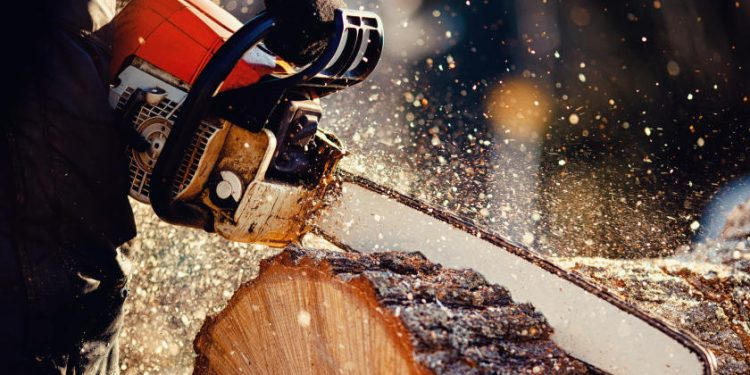Use the details in the image to answer the question thoroughly: 
What is being cut by the chainsaw?

The caption states that the chainsaw is 'cutting into a sturdy log', implying that the log is the object being cut by the chainsaw.